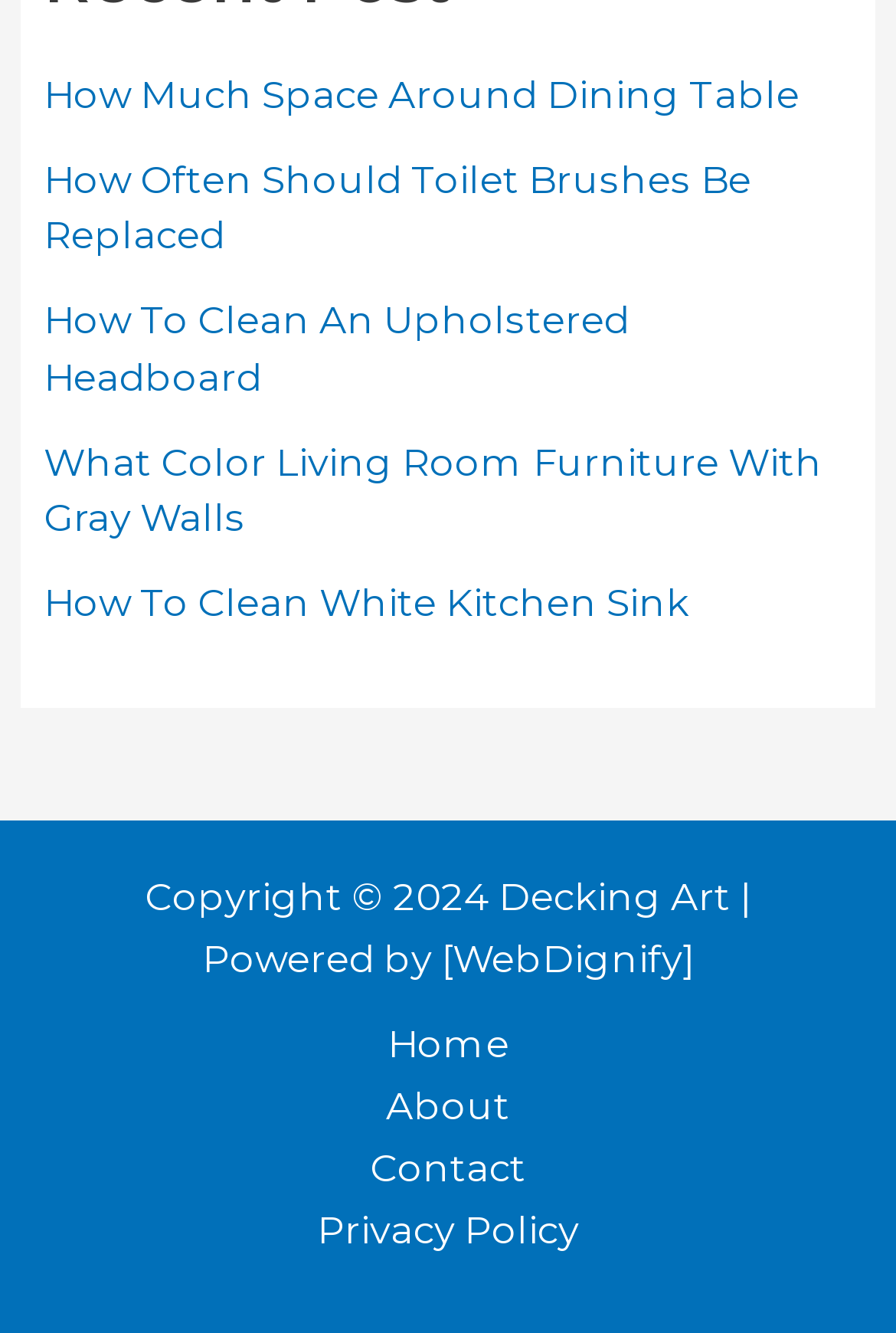Analyze the image and provide a detailed answer to the question: What is the purpose of the footer menu?

The footer menu has links to 'Home', 'About', 'Contact', and 'Privacy Policy', which are common navigation links found on many websites, suggesting that the purpose of the footer menu is to provide site navigation.